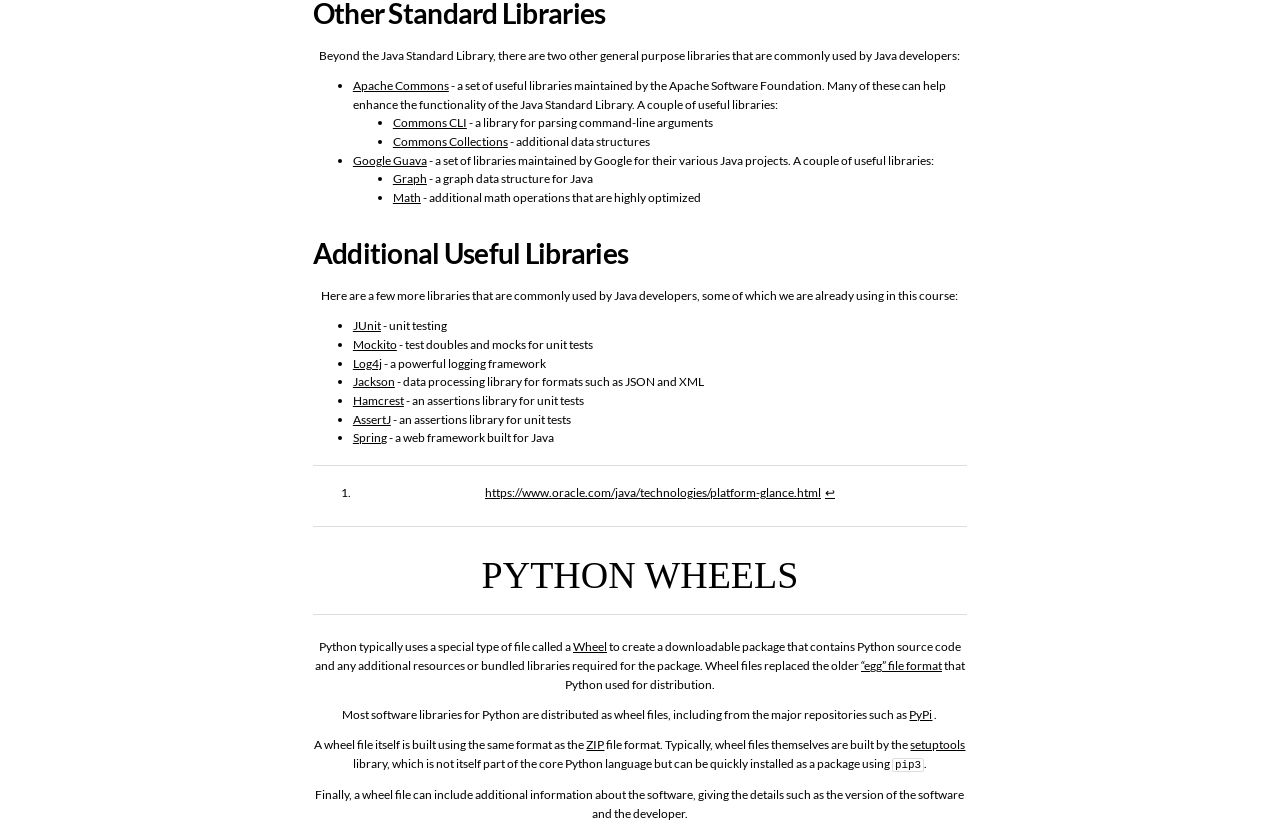Please specify the bounding box coordinates of the clickable region to carry out the following instruction: "Click on Apache Commons". The coordinates should be four float numbers between 0 and 1, in the format [left, top, right, bottom].

[0.276, 0.094, 0.351, 0.113]